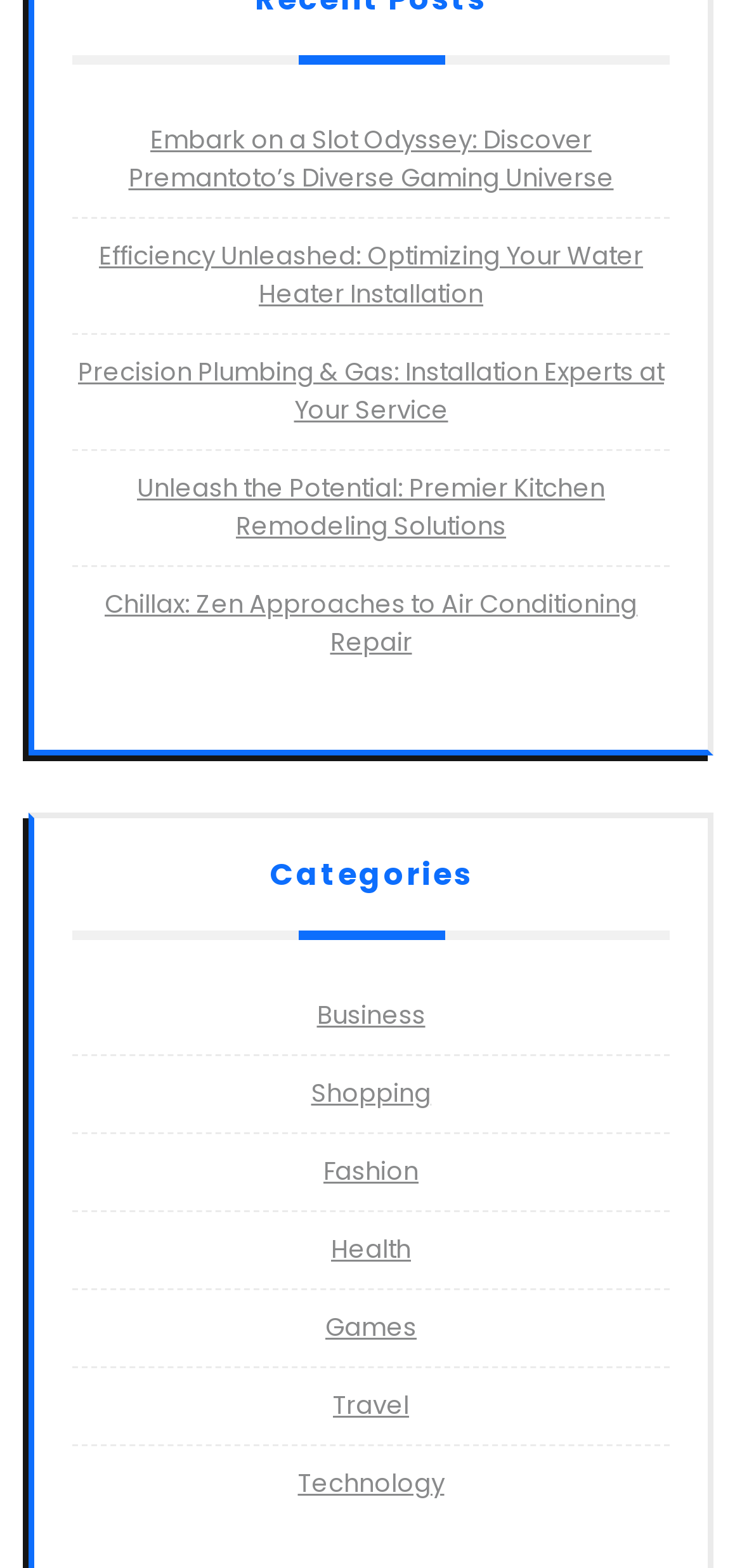Bounding box coordinates are specified in the format (top-left x, top-left y, bottom-right x, bottom-right y). All values are floating point numbers bounded between 0 and 1. Please provide the bounding box coordinate of the region this sentence describes: Ever Lost

None